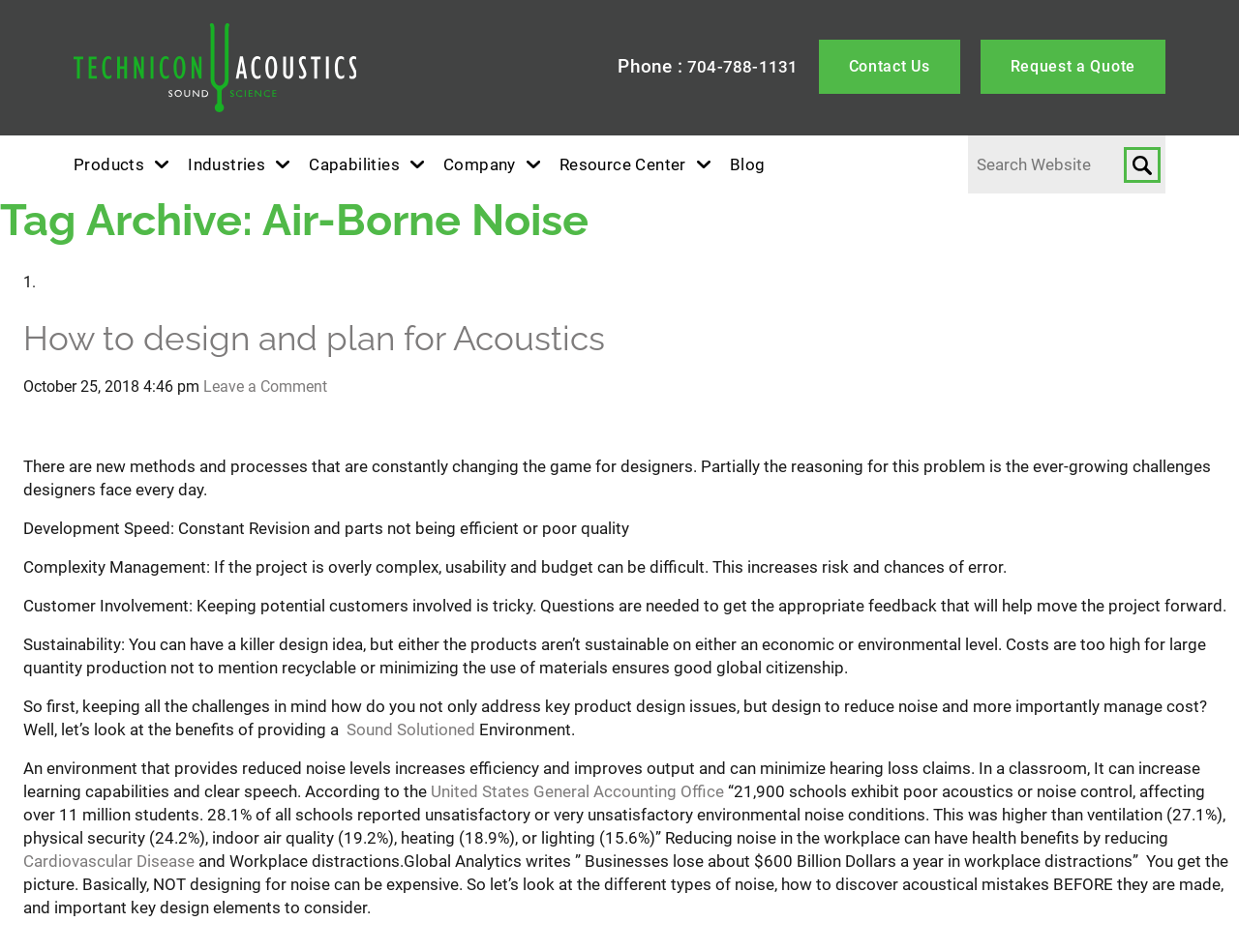Elaborate on the different components and information displayed on the webpage.

The webpage is about air-borne noise control techniques and materials, with a focus on acoustic design and planning. At the top, there is a logo of Technicon Acoustics, Inc. with a link to the company's website. Below the logo, there is a phone number and links to "Contact Us" and "Request a Quote". 

On the left side, there is a navigation menu with links to "Products", "Industries", "Capabilities", "Company", "Resource Center", and "Blog". 

The main content of the webpage is a blog post titled "Tag Archive: Air-Borne Noise". The post has a heading "How to design and plan for Acoustics" followed by a link to the same title. Below the heading, there is a date and time stamp "October 25, 2018 4:46 pm" and a link to "Leave a Comment". 

The blog post discusses the benefits of designing for acoustics during the initial design phase, highlighting the challenges designers face, such as development speed, complexity management, customer involvement, and sustainability. The post then explains how designing for noise reduction can improve efficiency, minimize hearing loss claims, and increase learning capabilities. 

There are several paragraphs of text discussing the importance of acoustic design, with links to external sources, such as the United States General Accounting Office and Cardiovascular Disease. The post concludes by emphasizing the importance of considering noise control in design and planning. 

On the right side, there is a search bar with a button labeled "Search".